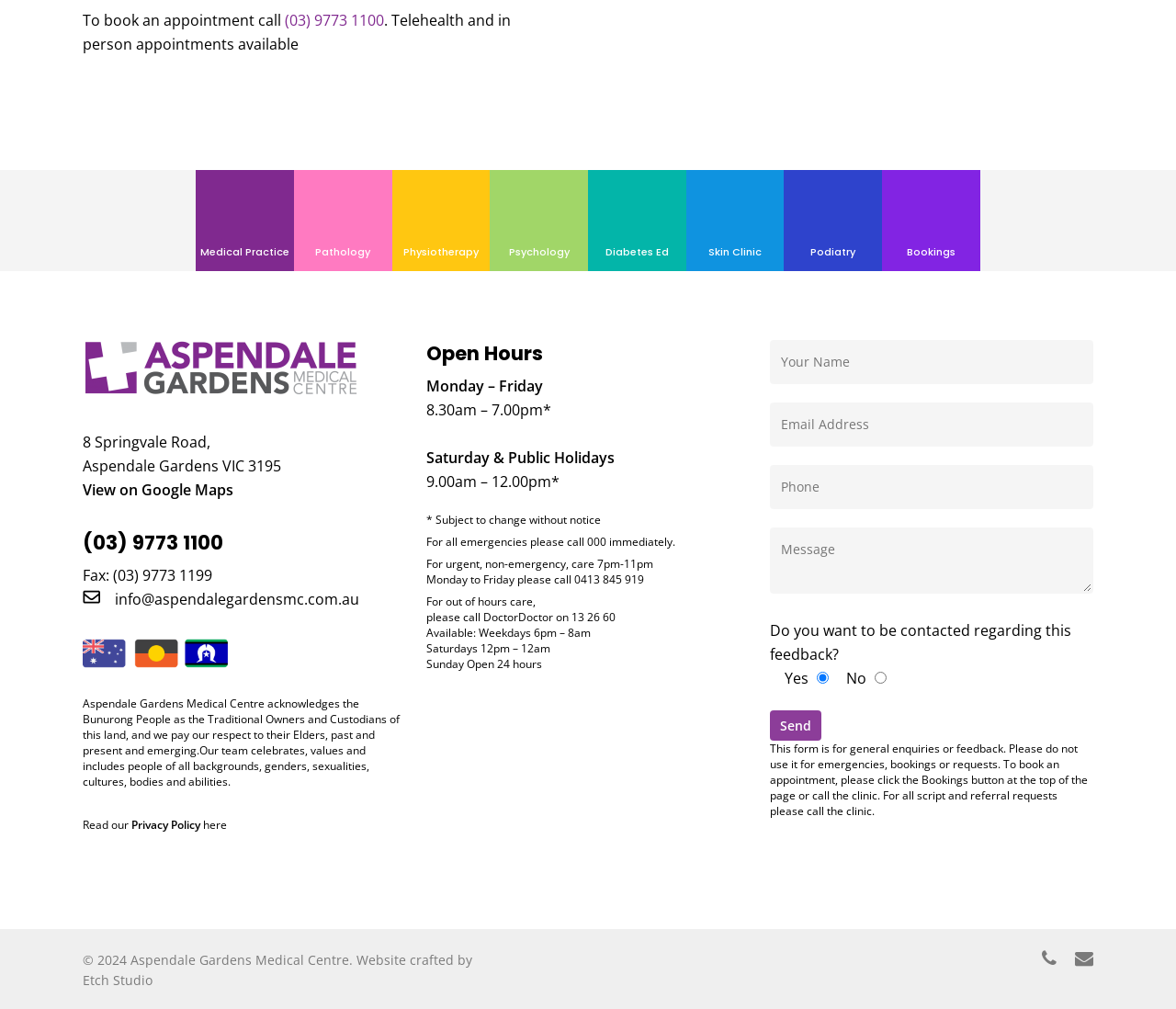Locate the bounding box of the UI element with the following description: "Read our Privacy Policy here".

[0.07, 0.809, 0.193, 0.825]